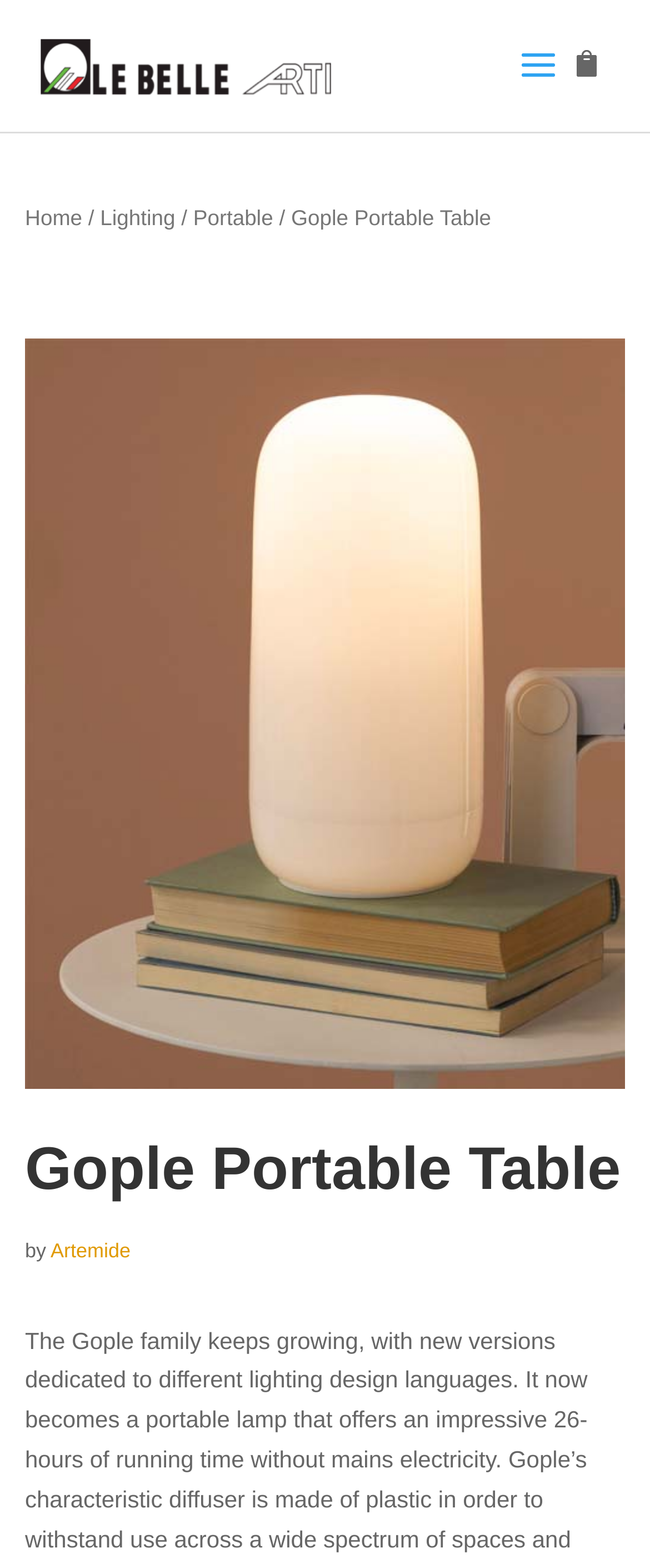Based on the image, please respond to the question with as much detail as possible:
What is the name of the lamp?

I found the name of the lamp by looking at the heading 'Gople Portable Table' which is a prominent element on the webpage.